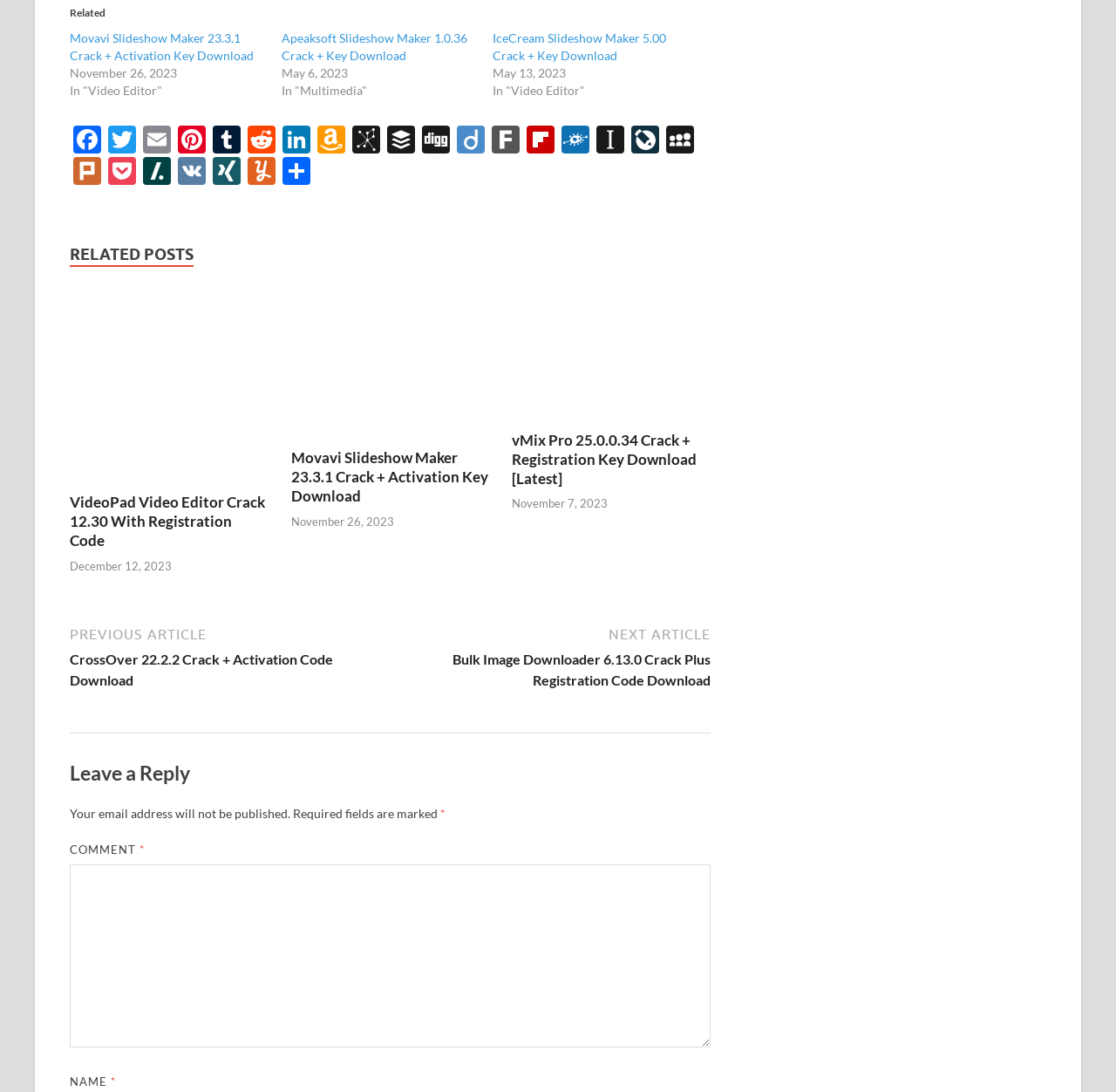Please find the bounding box coordinates (top-left x, top-left y, bottom-right x, bottom-right y) in the screenshot for the UI element described as follows: Tumblr

[0.188, 0.115, 0.219, 0.144]